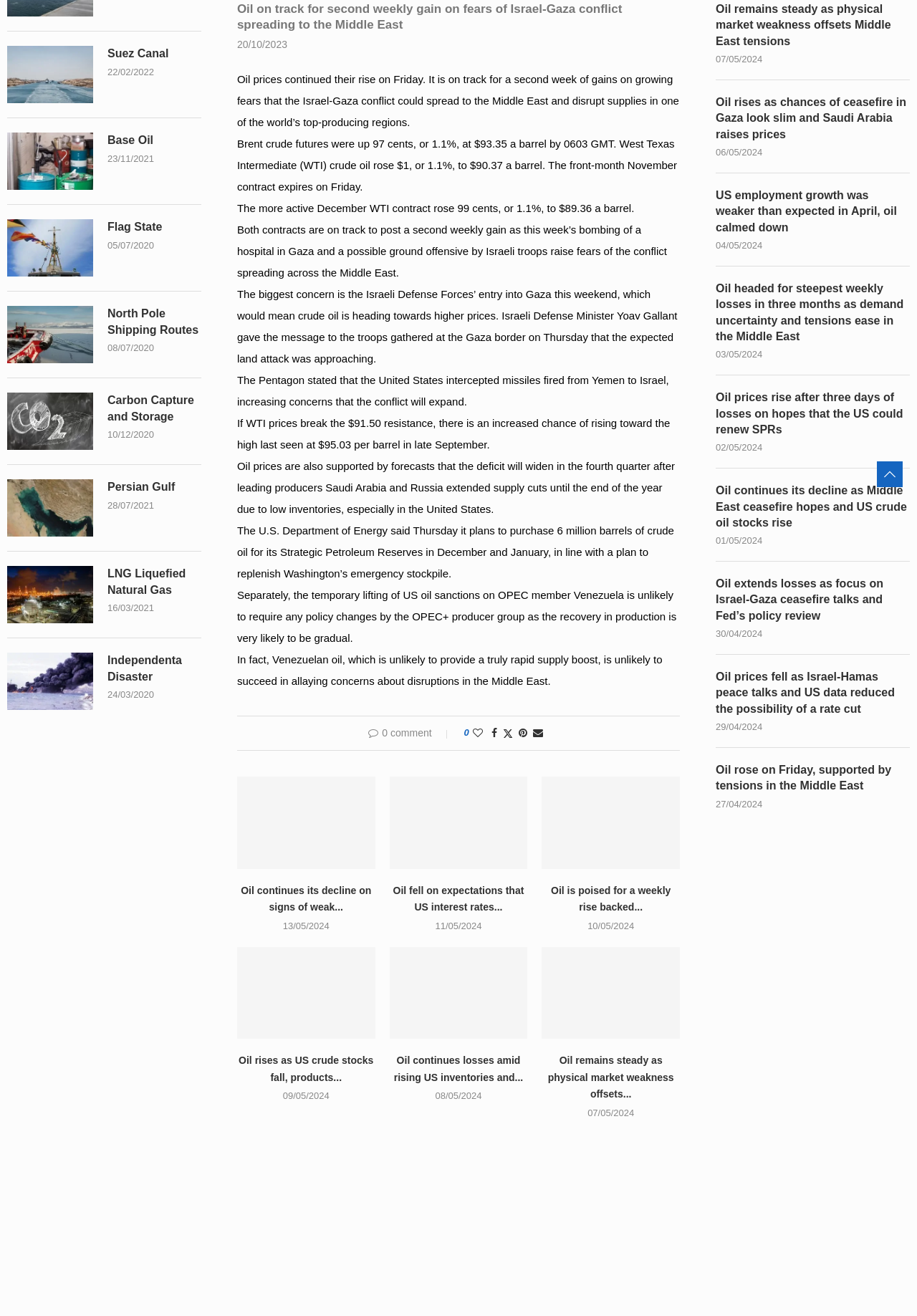Locate the UI element described by Terms & Conditions in the provided webpage screenshot. Return the bounding box coordinates in the format (top-left x, top-left y, bottom-right x, bottom-right y), ensuring all values are between 0 and 1.

None